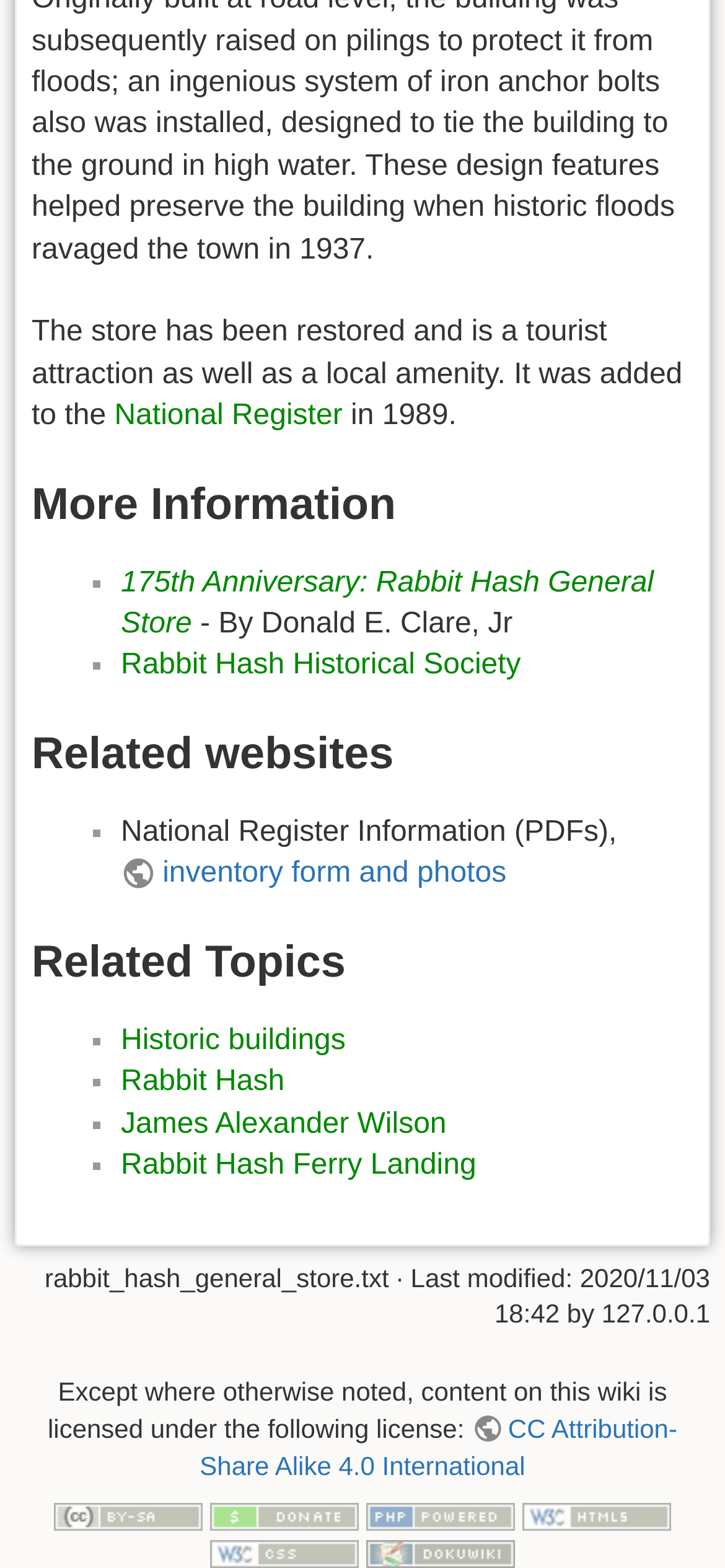Highlight the bounding box coordinates of the element you need to click to perform the following instruction: "Check inventory form and photos."

[0.167, 0.547, 0.698, 0.567]